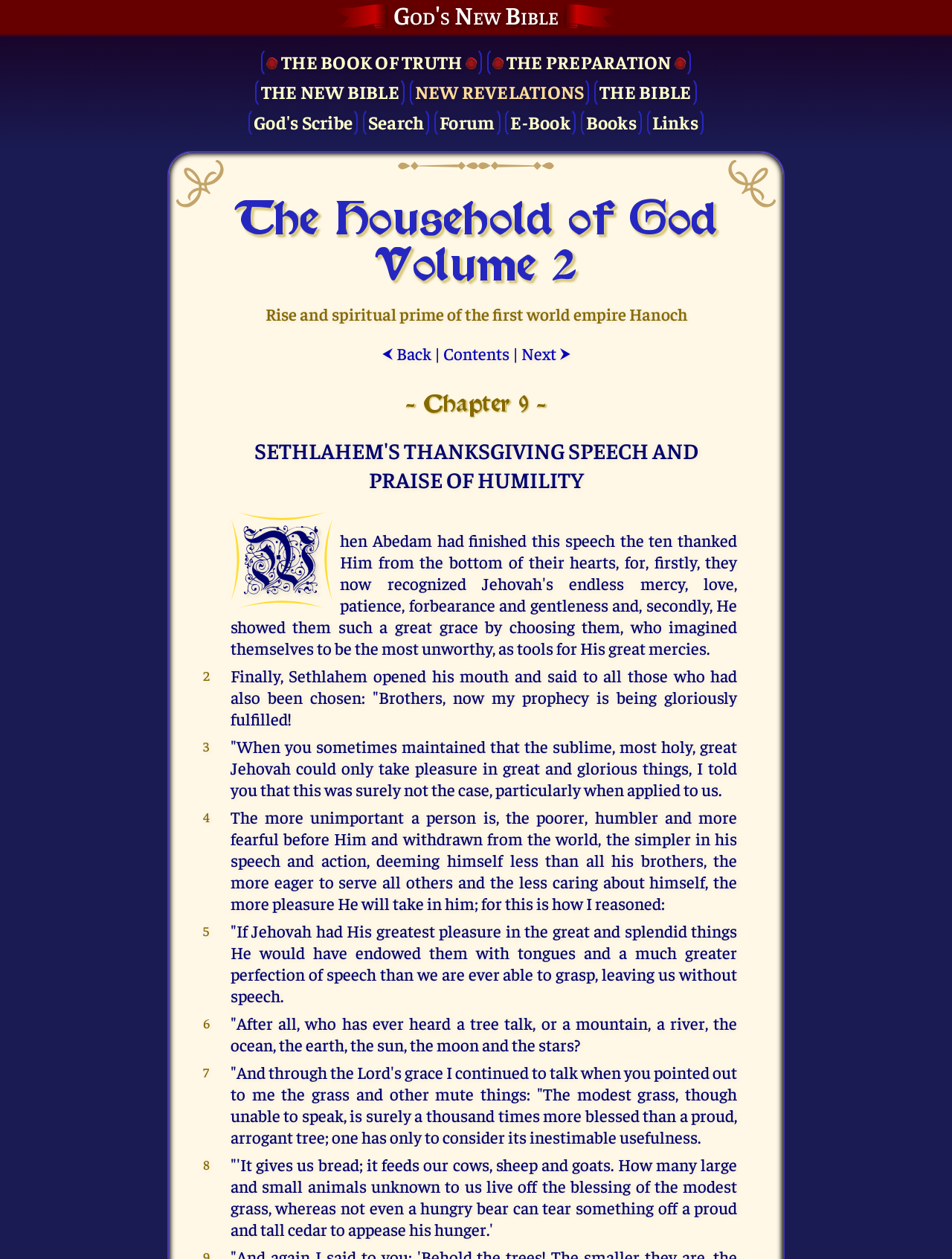What is the chapter number of the current page?
Please provide a comprehensive answer based on the visual information in the image.

I found the chapter number by looking at the heading element with the text '- Chapter 9 -' which indicates that the current page is chapter 9.